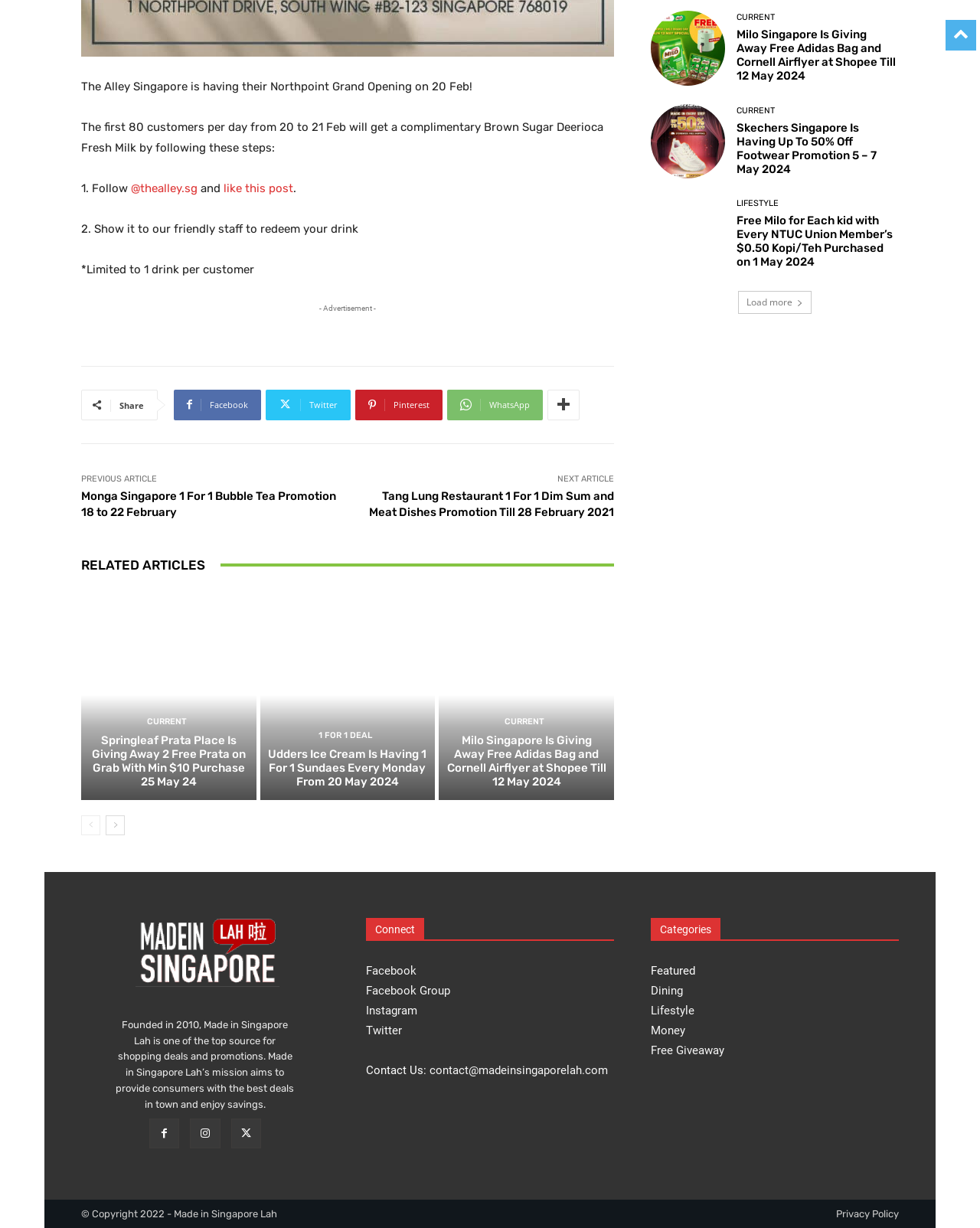Please identify the bounding box coordinates of the element's region that should be clicked to execute the following instruction: "Visit the Facebook page of Made in Singapore Lah". The bounding box coordinates must be four float numbers between 0 and 1, i.e., [left, top, right, bottom].

[0.177, 0.317, 0.266, 0.342]